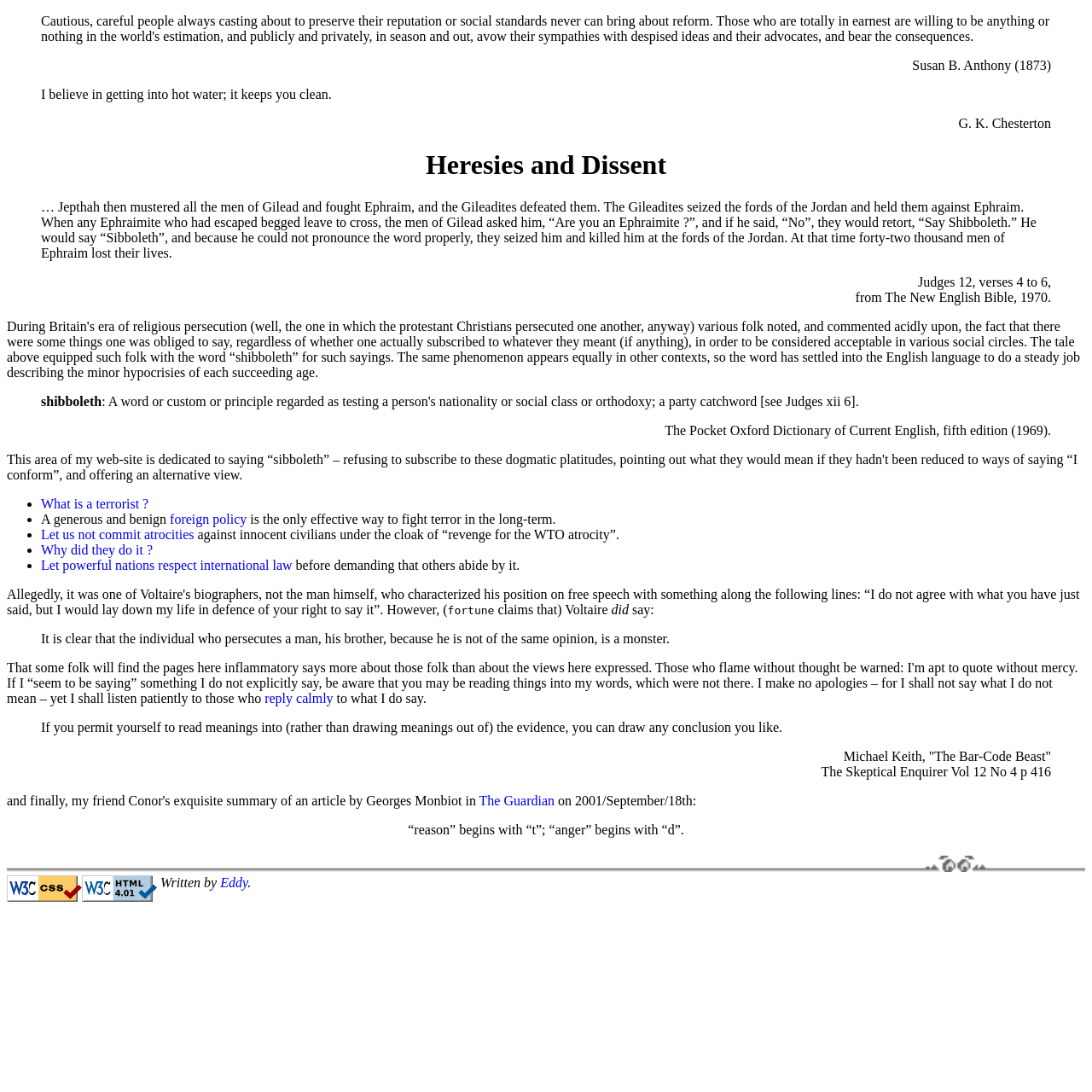Could you provide the bounding box coordinates for the portion of the screen to click to complete this instruction: "read the quote from Voltaire"?

[0.348, 0.551, 0.41, 0.565]